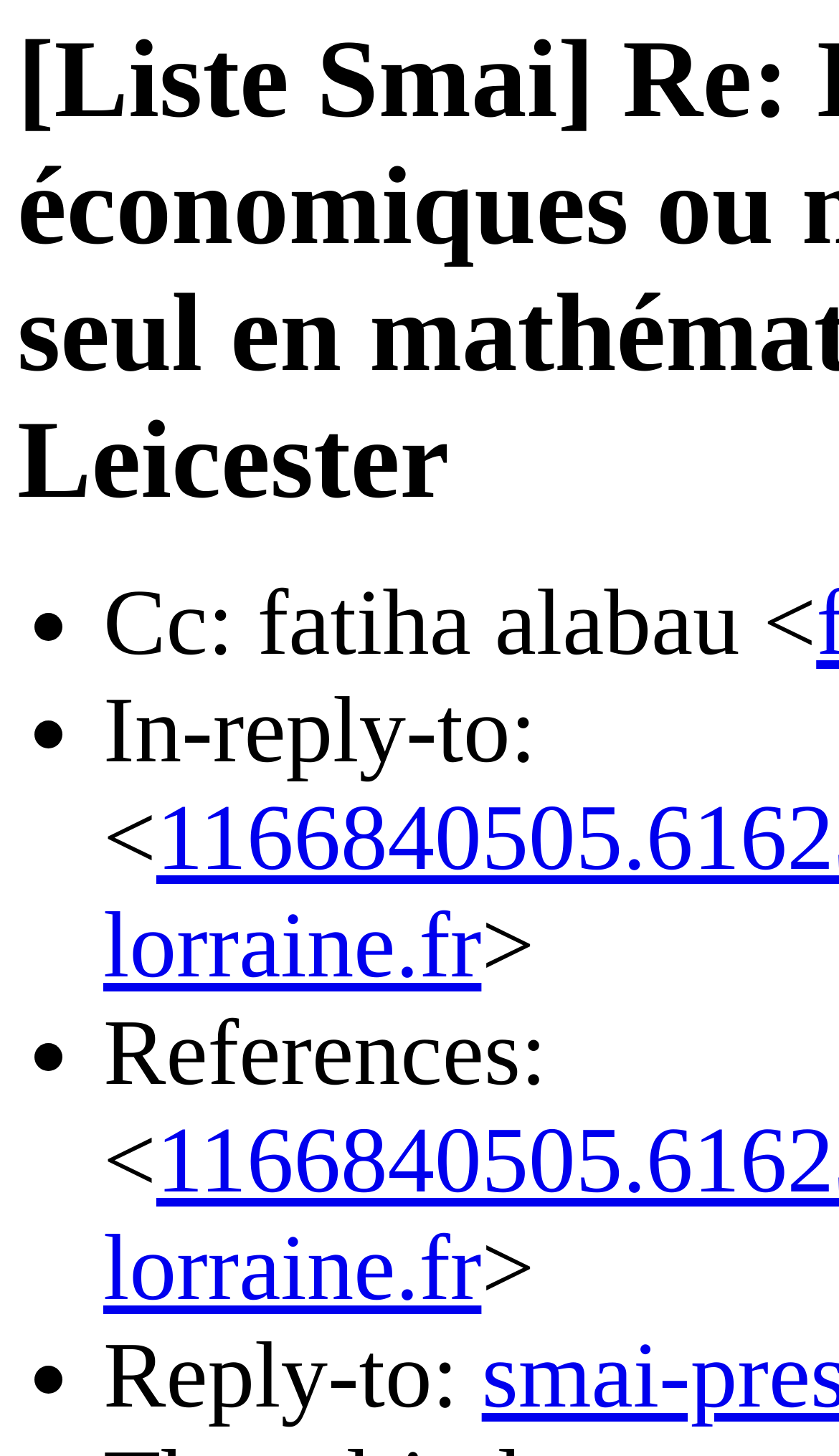Please give a one-word or short phrase response to the following question: 
How many lines of text are on the page?

5